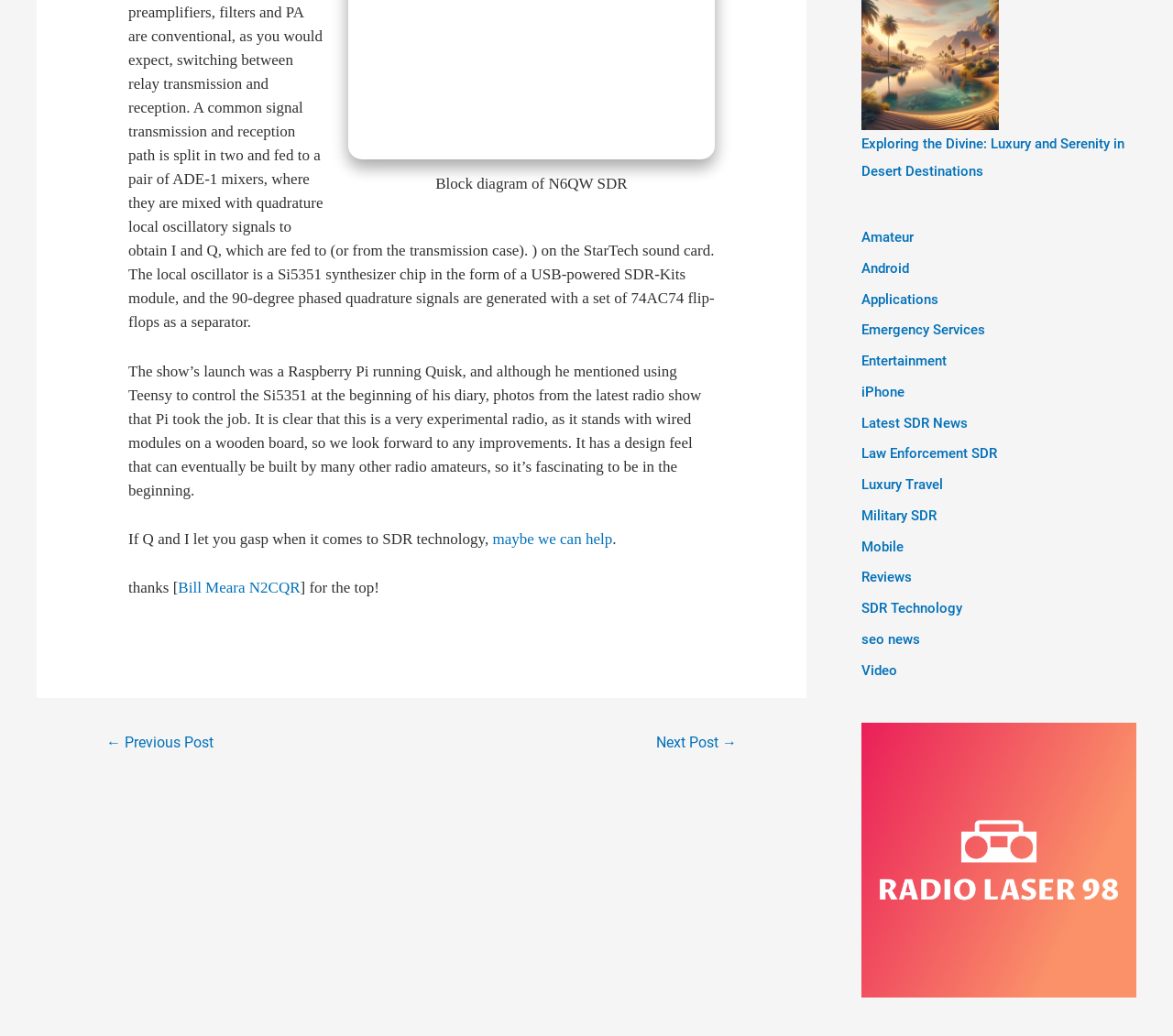What is the purpose of the link 'maybe we can help'?
Please provide a comprehensive and detailed answer to the question.

The link 'maybe we can help' is likely a call to action for readers to seek assistance or guidance related to the topic of the article, which is radio technology.